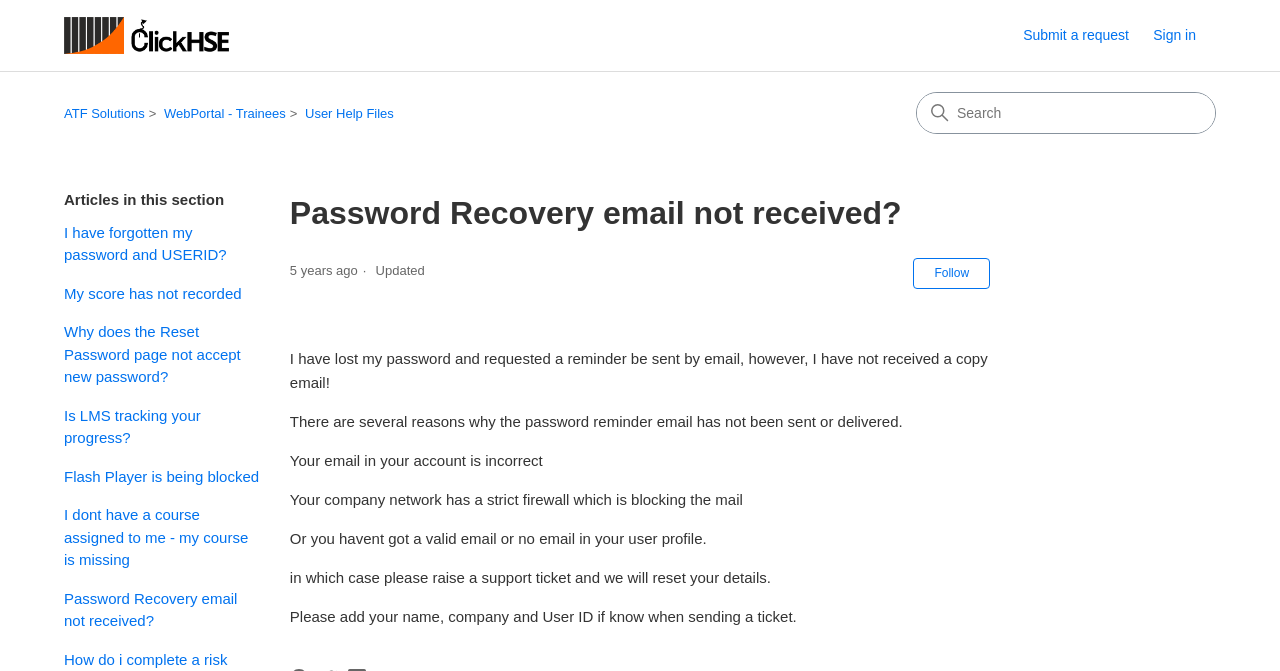Describe the webpage meticulously, covering all significant aspects.

The webpage is a help article from ATF Solutions, specifically addressing the issue of not receiving a password recovery email. At the top left, there is a link to the ATF Solutions Help Centre home page, accompanied by an image. On the top right, there is a user navigation section with links to submit a request and sign in.

Below the navigation section, there is a current location navigation section, which displays the user's current location in the help centre. This section is divided into three parts, with links to ATF Solutions, WebPortal - Trainees, and User Help Files.

On the right side of the page, there is a search bar with a search box. Below the search bar, there are several links to related help articles, including "I have forgotten my password and USERID?", "My score has not recorded", and others.

The main content of the page is a help article with the title "Password Recovery email not received?" and a timestamp of 2019-09-04 07:50. The article explains that there are several reasons why the password reminder email may not have been sent or delivered, including incorrect email in the user's account, company network firewall blocking the mail, or no valid email in the user profile. The article provides instructions on what to do in such cases, including raising a support ticket and providing necessary information.

There are several buttons and links on the page, including a "Follow Article" button and a link to the ATF Solutions Help Centre home page. The page also displays the number of followers of the article, which is currently zero.